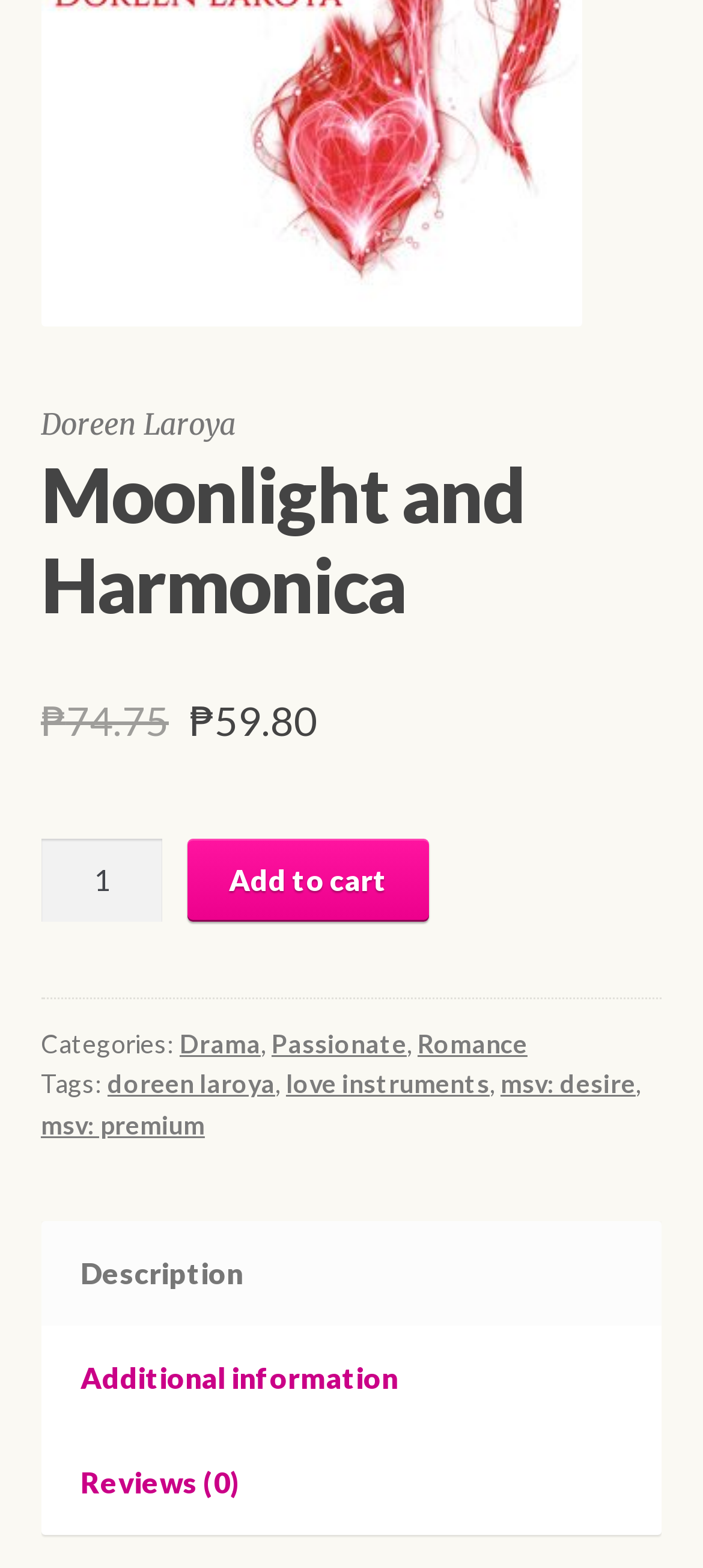What is the price of the product?
Refer to the image and provide a one-word or short phrase answer.

₱74.75